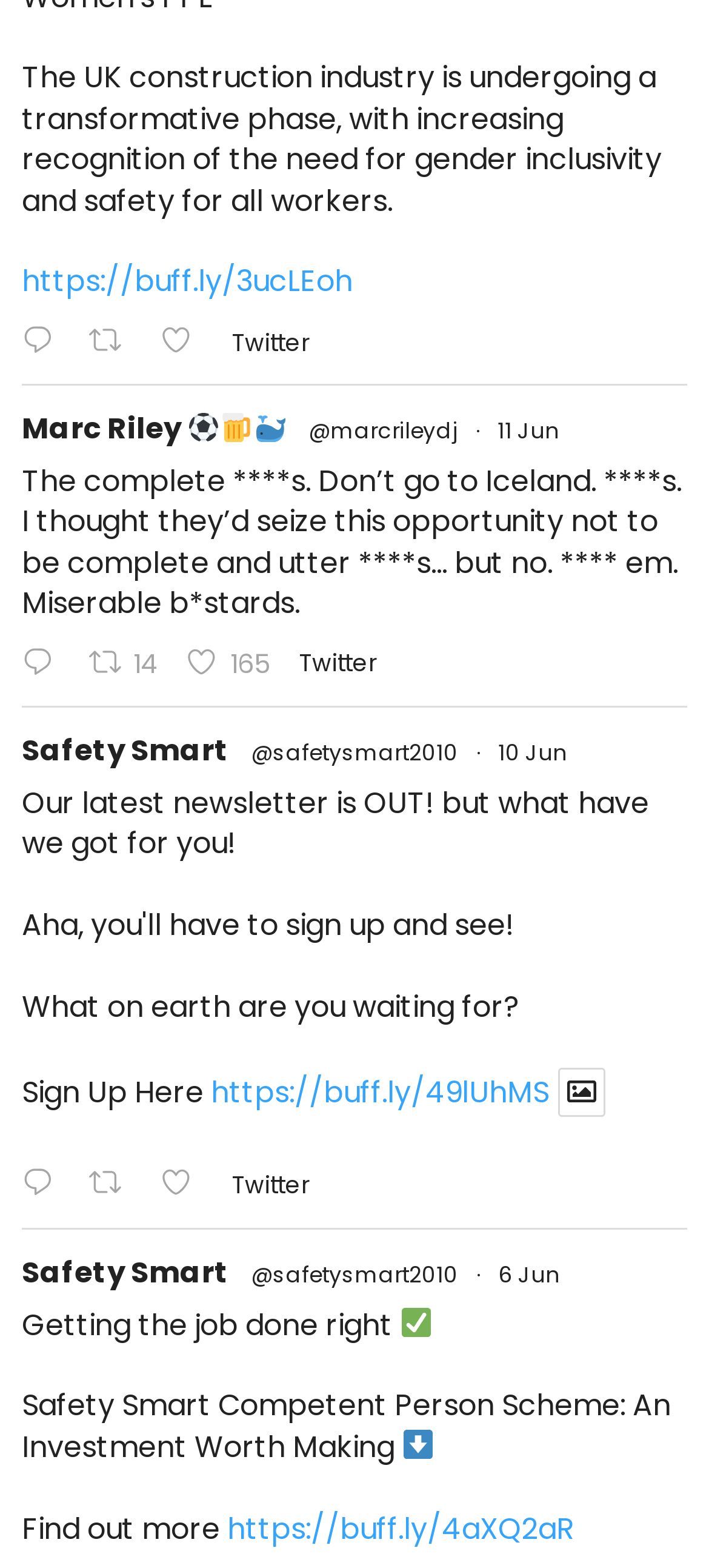What is the date of the first newsletter mentioned?
Based on the image content, provide your answer in one word or a short phrase.

11 Jun